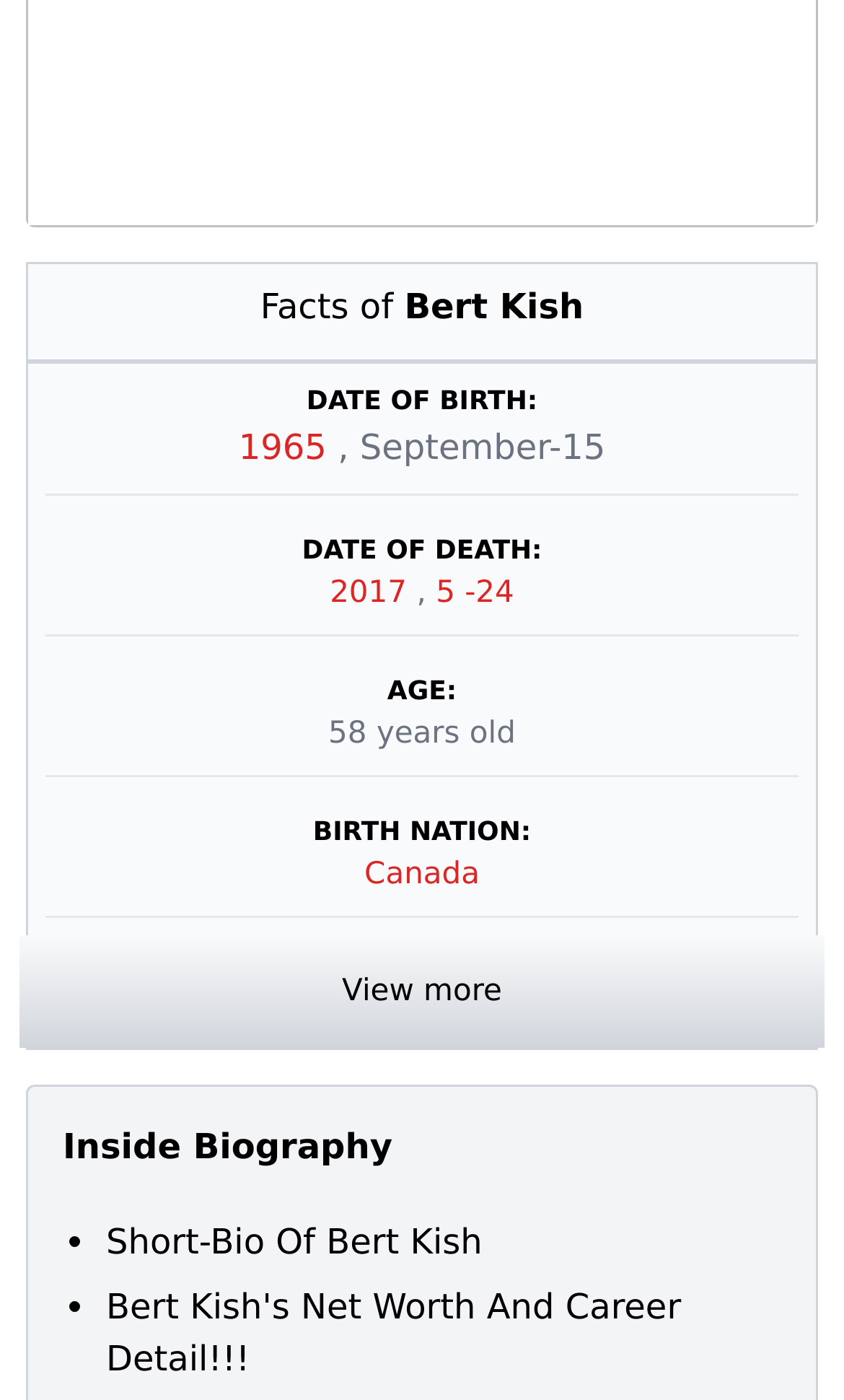Bounding box coordinates are to be given in the format (top-left x, top-left y, bottom-right x, bottom-right y). All values must be floating point numbers between 0 and 1. Provide the bounding box coordinate for the UI element described as: 5 -24

[0.516, 0.411, 0.609, 0.436]